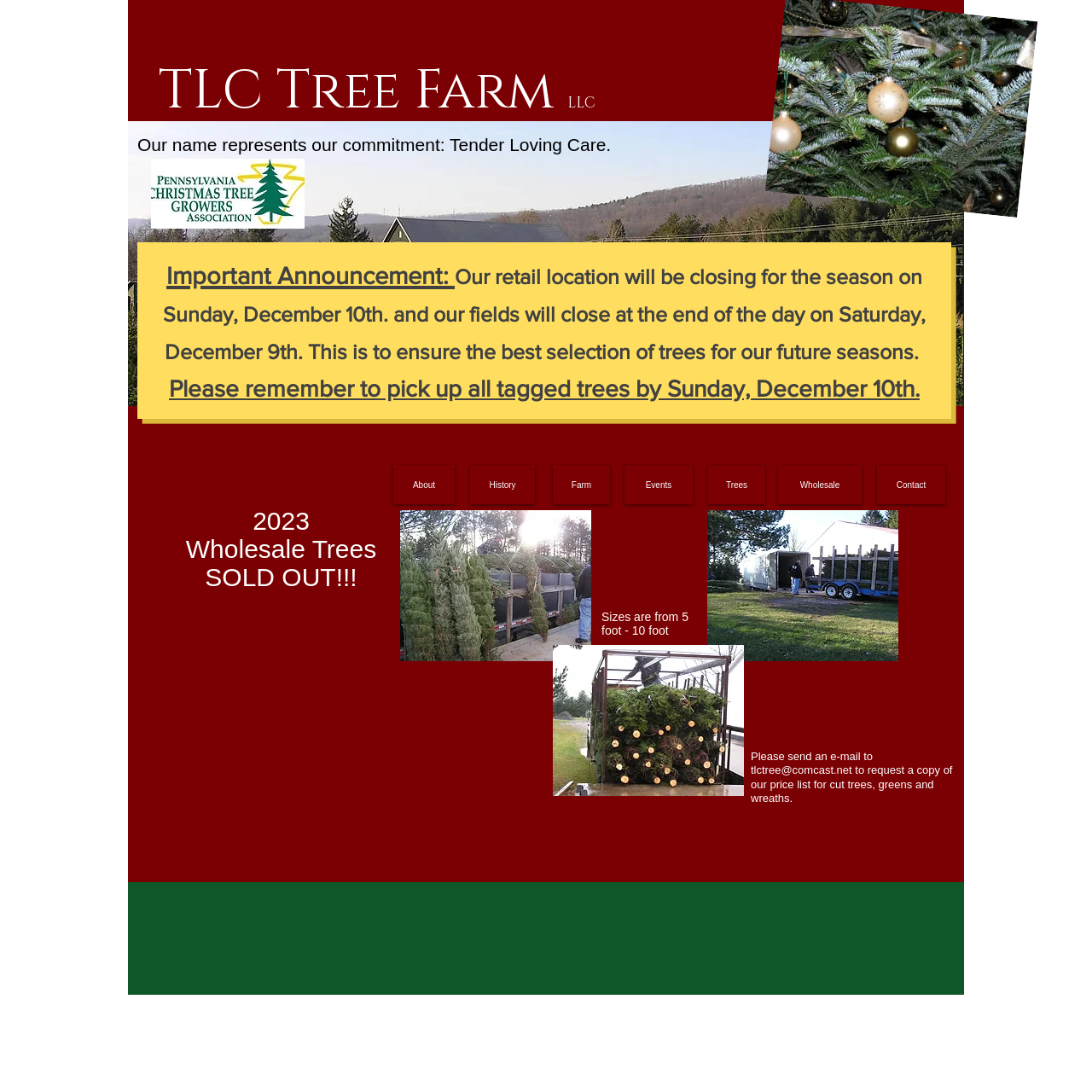Extract the bounding box coordinates for the UI element described as: "Facebook".

None